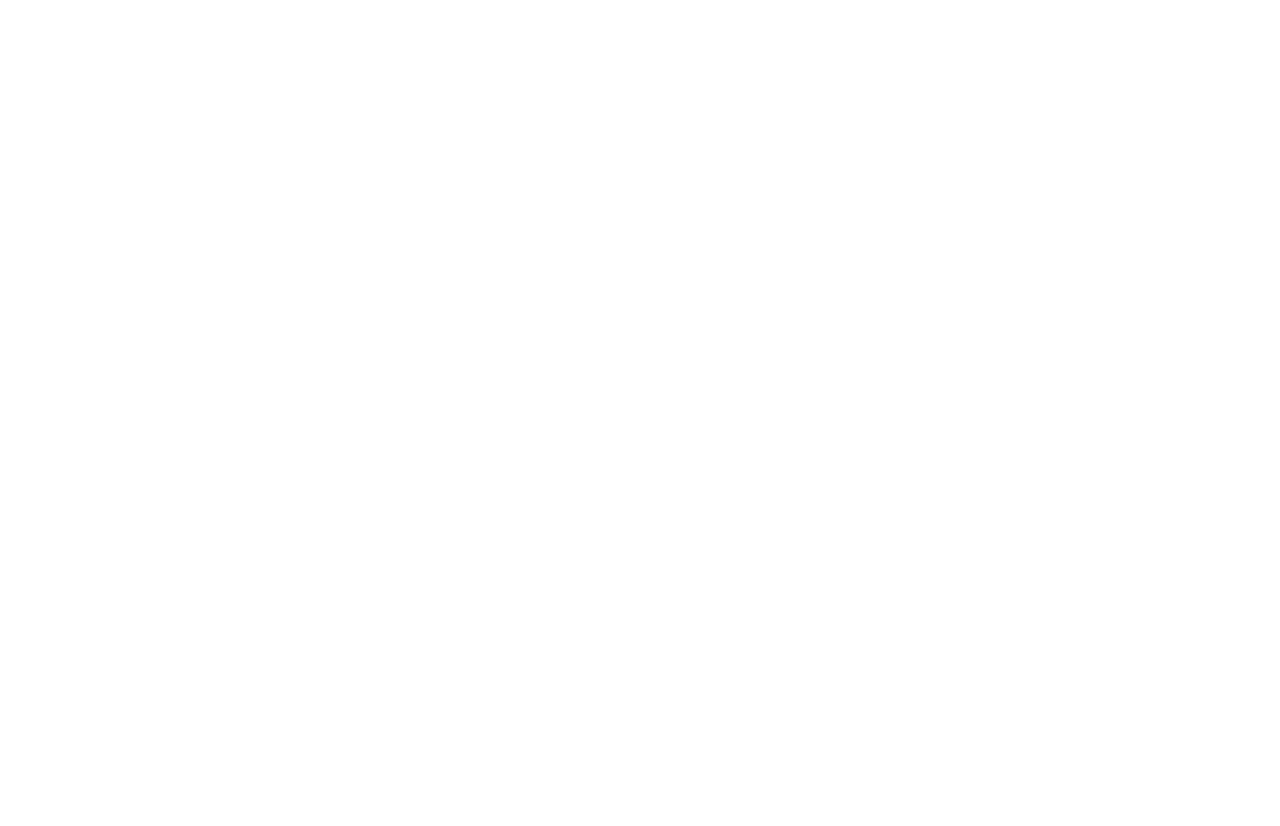What is the purpose of the button 'CONTACT & SUPPORT'?
Please answer the question with a detailed response using the information from the screenshot.

I inferred the purpose of the button 'CONTACT & SUPPORT' by looking at its location and the links it controls, which include 'Return Policy', 'Contact Us', and 'Warranty'. These links suggest that the button is used to contact support or access support-related information.